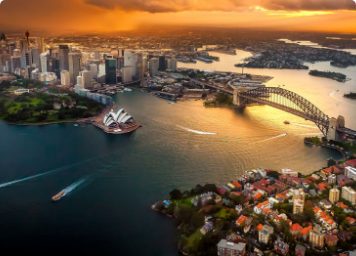What is the purpose of the Sydney Harbour Bridge?
Give a single word or phrase as your answer by examining the image.

Connecting the city